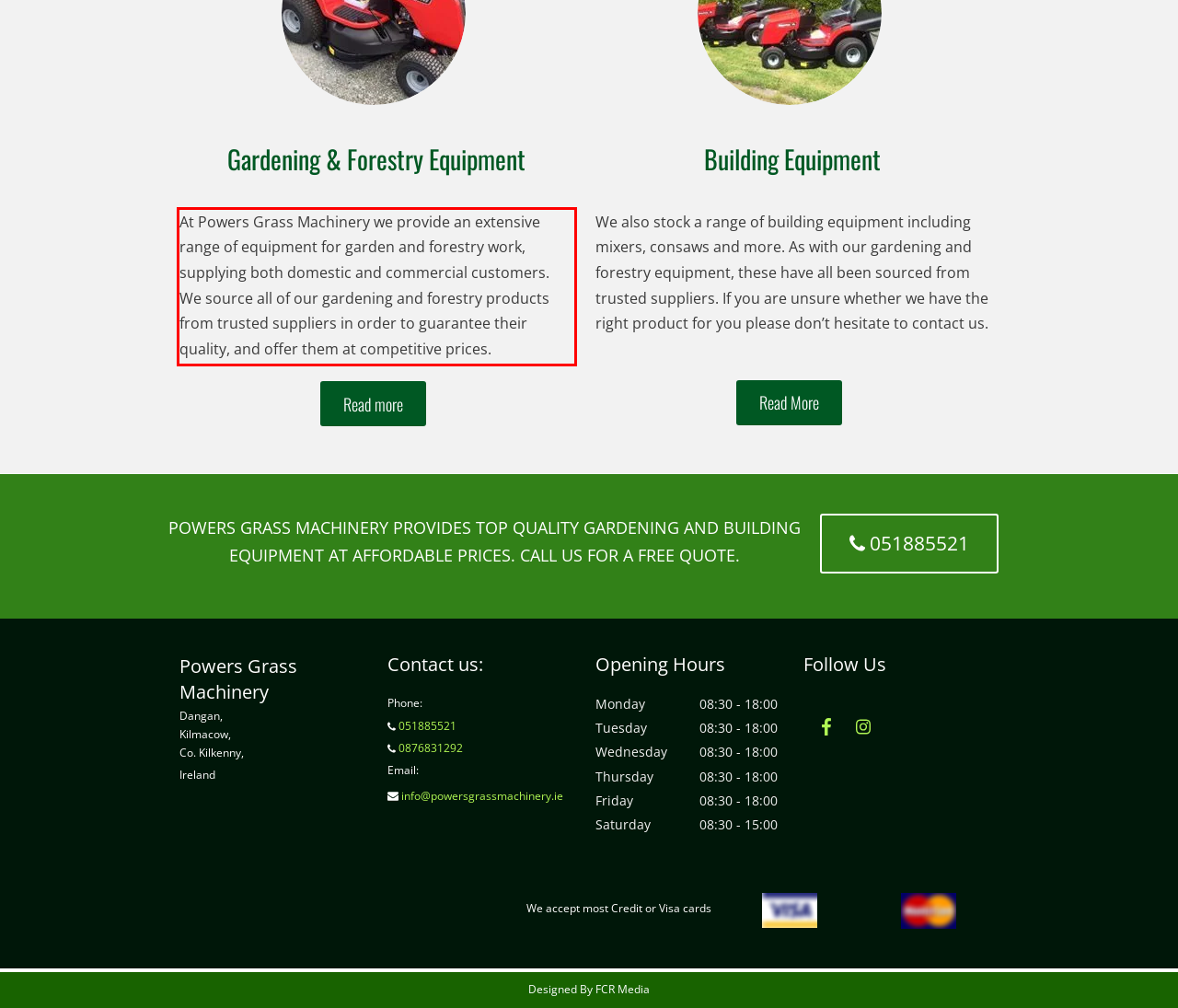Given the screenshot of the webpage, identify the red bounding box, and recognize the text content inside that red bounding box.

At Powers Grass Machinery we provide an extensive range of equipment for garden and forestry work, supplying both domestic and commercial customers. We source all of our gardening and forestry products from trusted suppliers in order to guarantee their quality, and offer them at competitive prices.